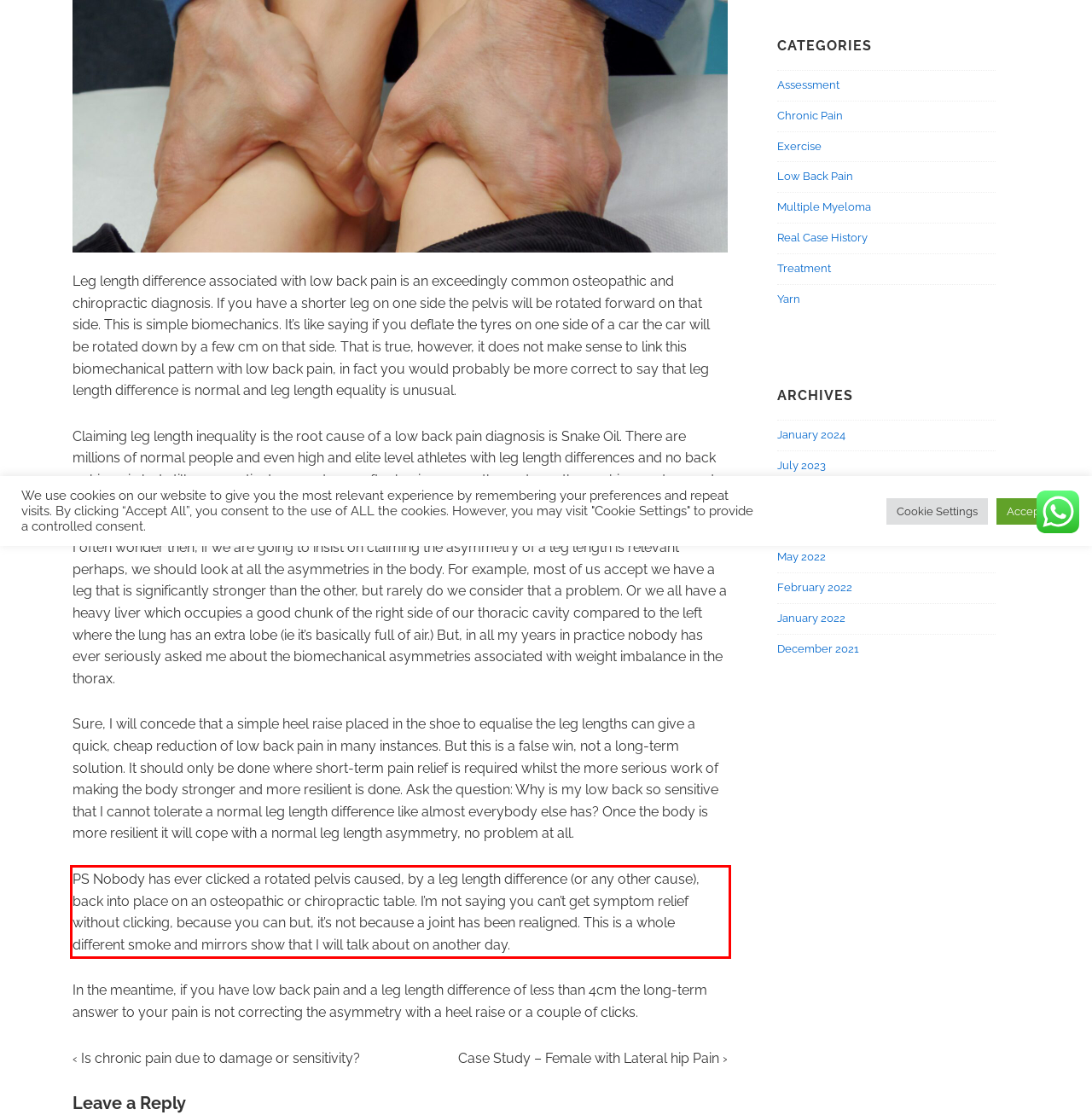Please use OCR to extract the text content from the red bounding box in the provided webpage screenshot.

PS Nobody has ever clicked a rotated pelvis caused, by a leg length difference (or any other cause), back into place on an osteopathic or chiropractic table. I’m not saying you can’t get symptom relief without clicking, because you can but, it’s not because a joint has been realigned. This is a whole different smoke and mirrors show that I will talk about on another day.